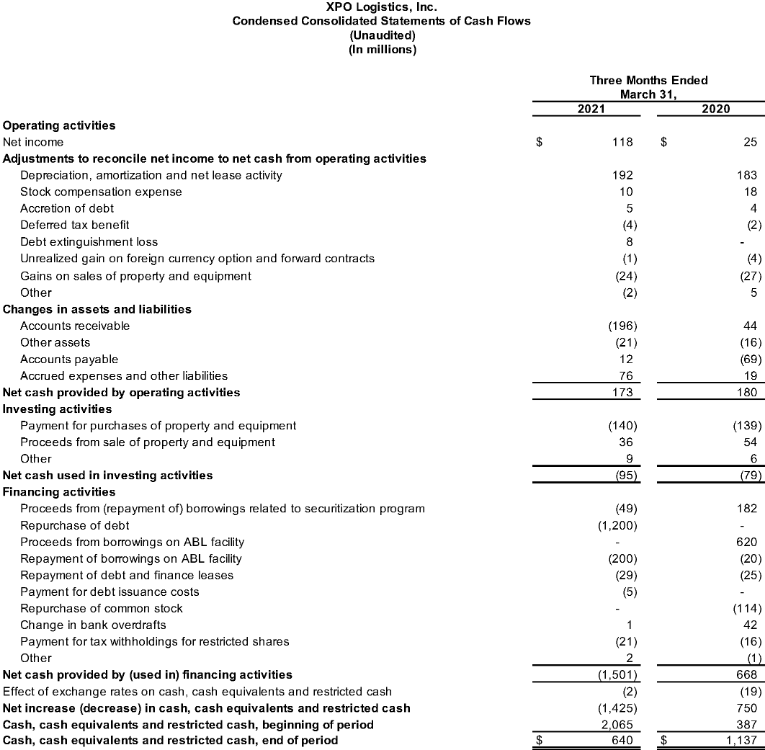Use a single word or phrase to answer the question:
What is the primary reason for cash outflows in investing activities?

Property and equipment purchases